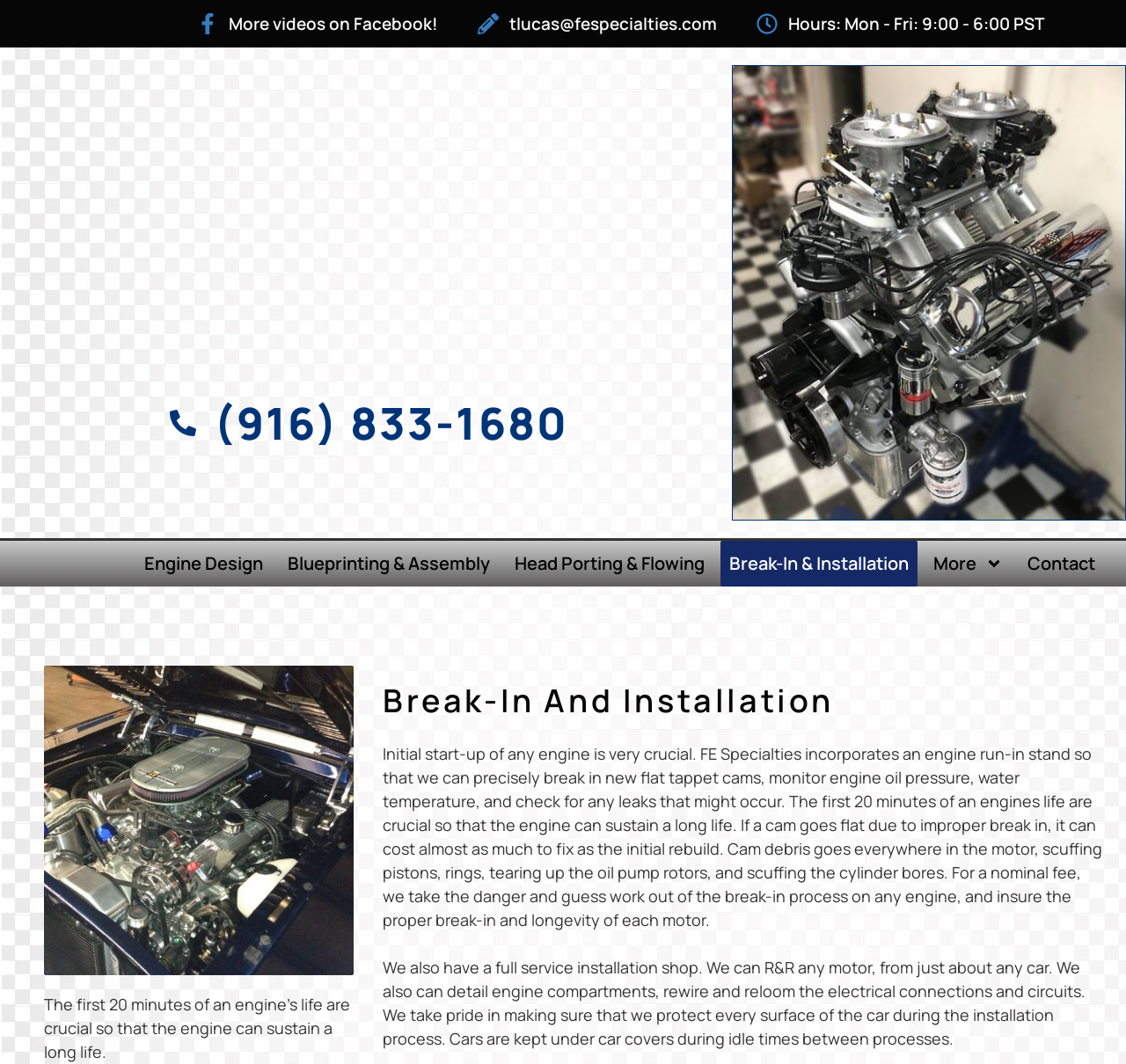Describe the webpage in detail, including text, images, and layout.

The webpage is about FE Specialties, a company that specializes in engine break-in and installation. At the top left, there is a link to "More videos on Facebook!" and an email address "tlucas@fespecialties.com" next to it. On the top right, the business hours "Mon - Fri: 9:00 - 6:00 PST" are displayed.

Below the top section, there is a figure with a link to "Ford Performance Specialists" and an image with the same name. The figure also has a caption, but it is empty. 

On the left side, there is a large image of a high-performance engine, and below it, there is a phone number "(916) 833-1680". 

The main content of the webpage is divided into sections. The first section has a heading "Break-In And Installation" and a paragraph of text that explains the importance of proper engine break-in and the services offered by FE Specialties. 

Below this section, there are five links: "Engine Design", "Blueprinting & Assembly", "Head Porting & Flowing", "Break-In & Installation", and "More" with a dropdown menu. The "More" link has a small arrow icon next to it. 

At the bottom right, there is a link to "Contact" and an image with a homepage box for break-in and installation. Above the image, there is a paragraph of text that describes the engine run-in stand and the services offered by FE Specialties. Another paragraph below it explains the installation process and the care taken to protect the car during the process.